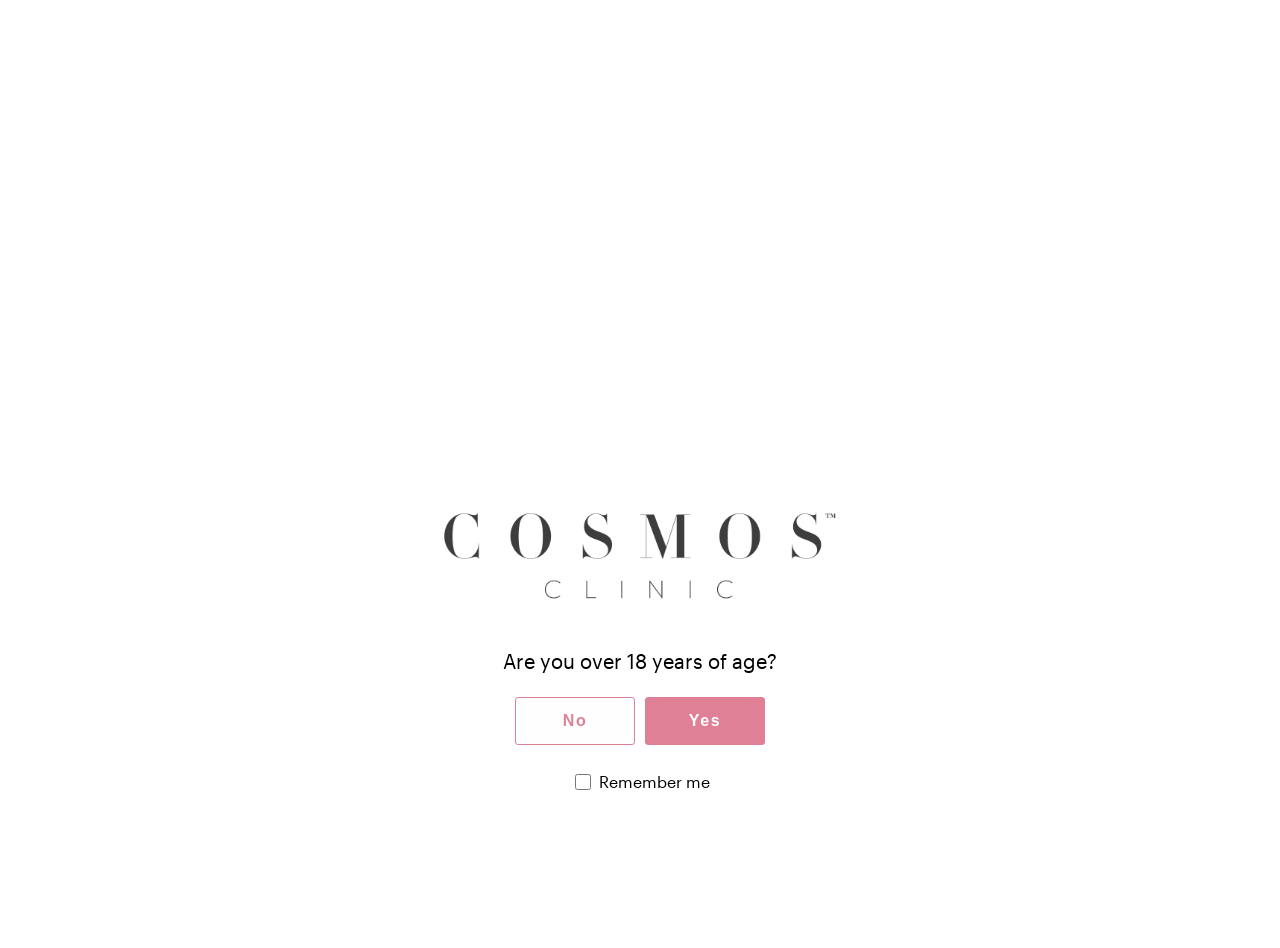Please locate the bounding box coordinates of the element's region that needs to be clicked to follow the instruction: "Share on Facebook". The bounding box coordinates should be provided as four float numbers between 0 and 1, i.e., [left, top, right, bottom].

[0.304, 0.823, 0.327, 0.845]